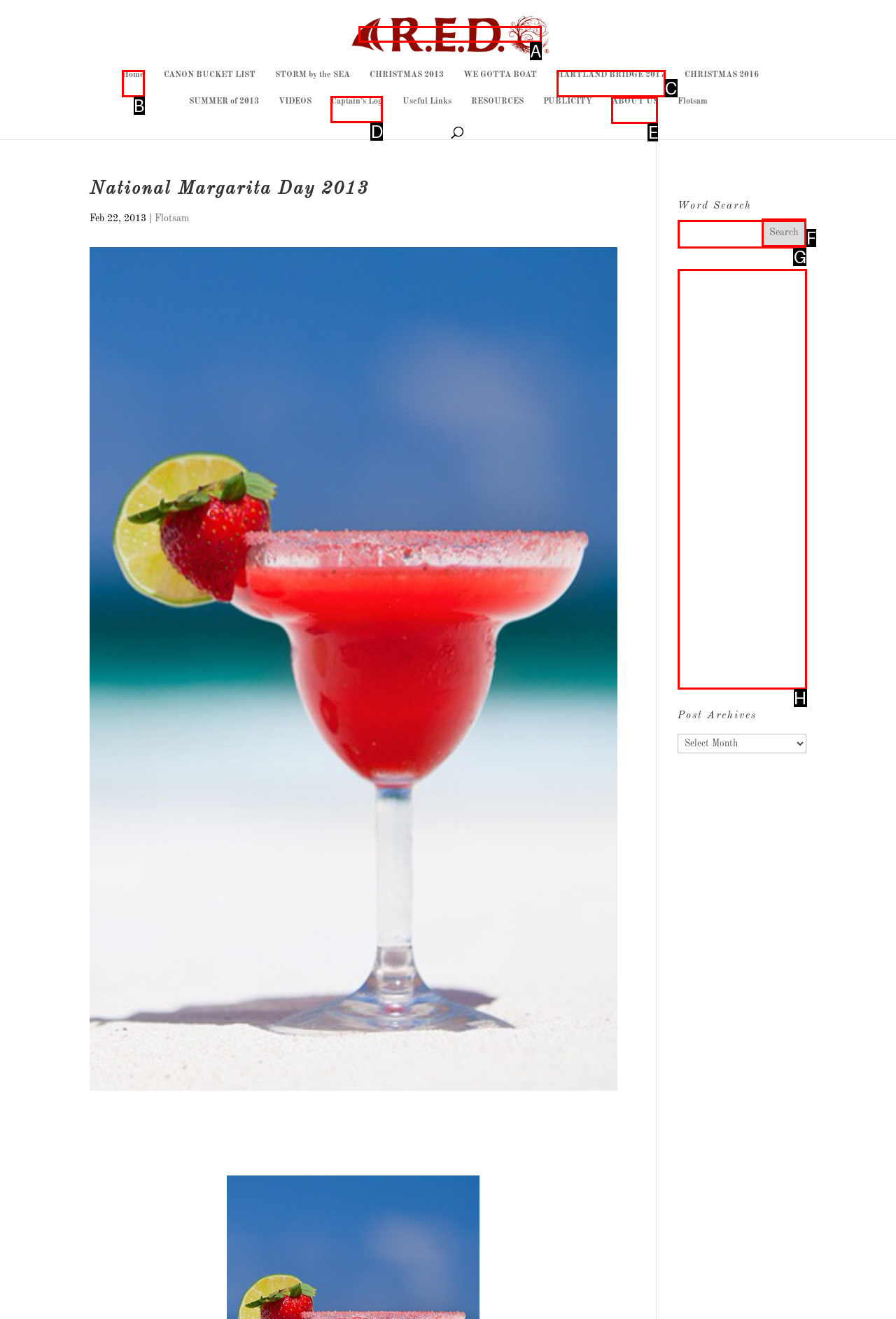Choose the letter of the option that needs to be clicked to perform the task: Click on the 'Captain’s Log' link. Answer with the letter.

D